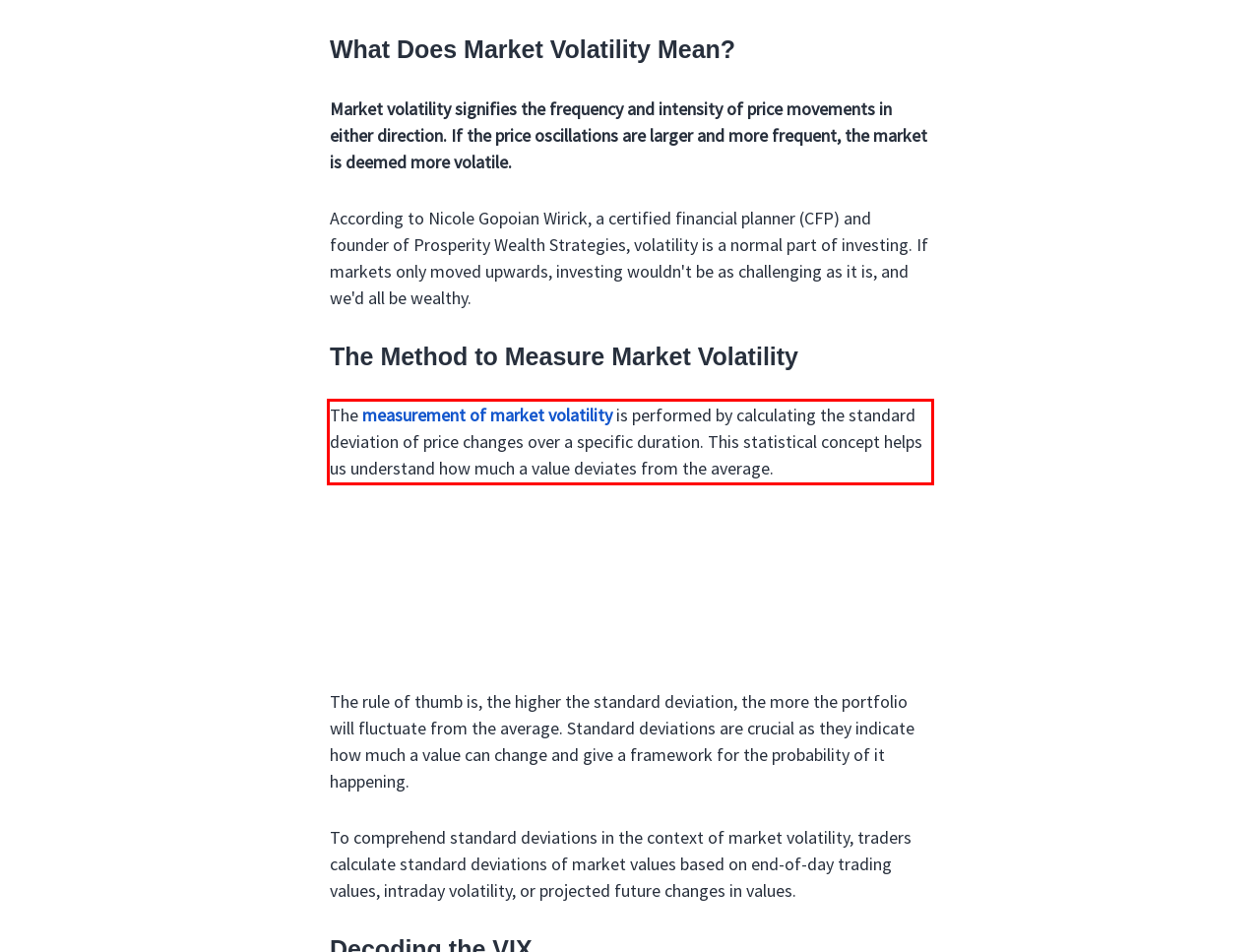There is a screenshot of a webpage with a red bounding box around a UI element. Please use OCR to extract the text within the red bounding box.

The measurement of market volatility is performed by calculating the standard deviation of price changes over a specific duration. This statistical concept helps us understand how much a value deviates from the average.